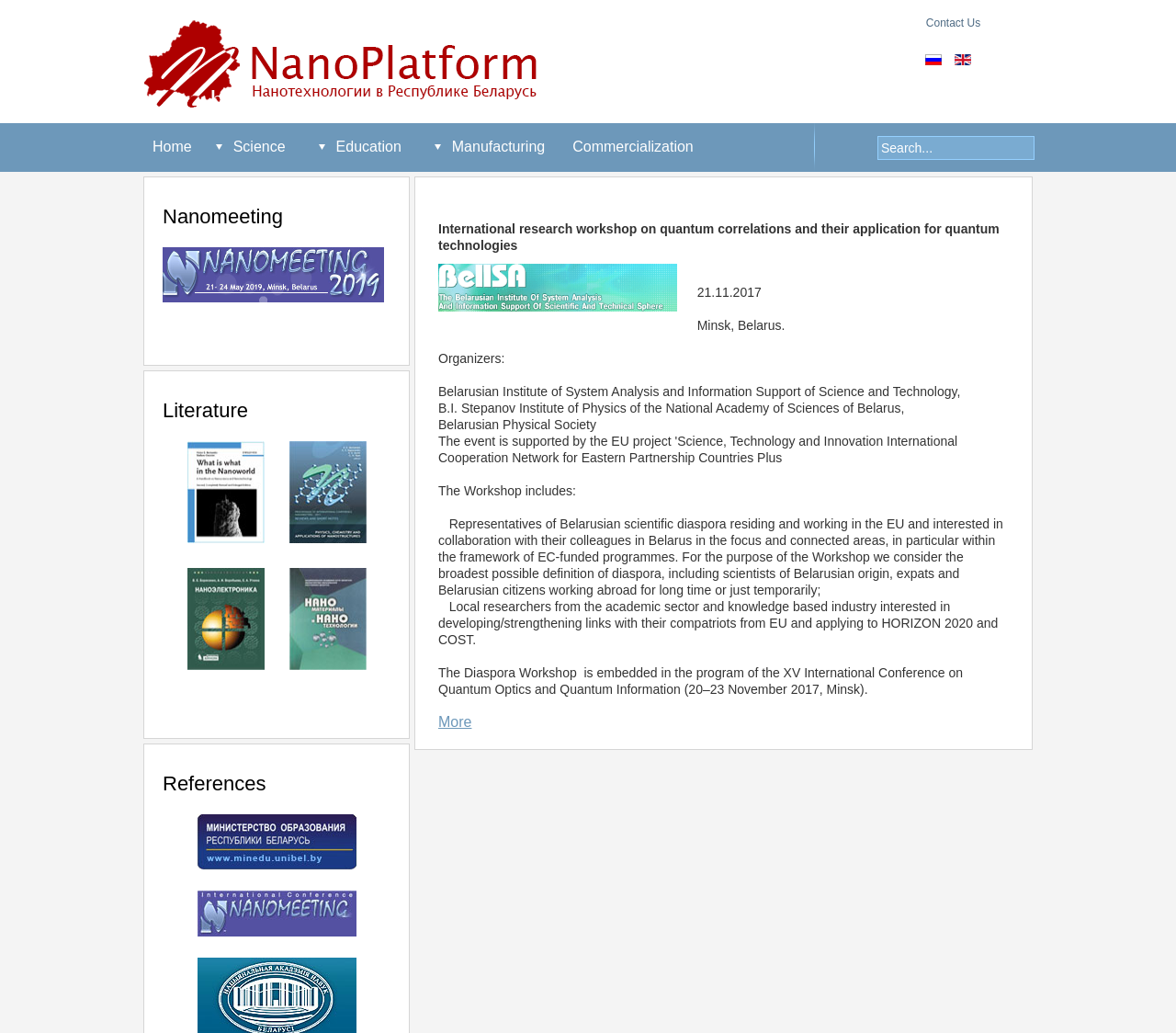Please find and report the bounding box coordinates of the element to click in order to perform the following action: "Contact Us". The coordinates should be expressed as four float numbers between 0 and 1, in the format [left, top, right, bottom].

[0.738, 0.01, 0.874, 0.035]